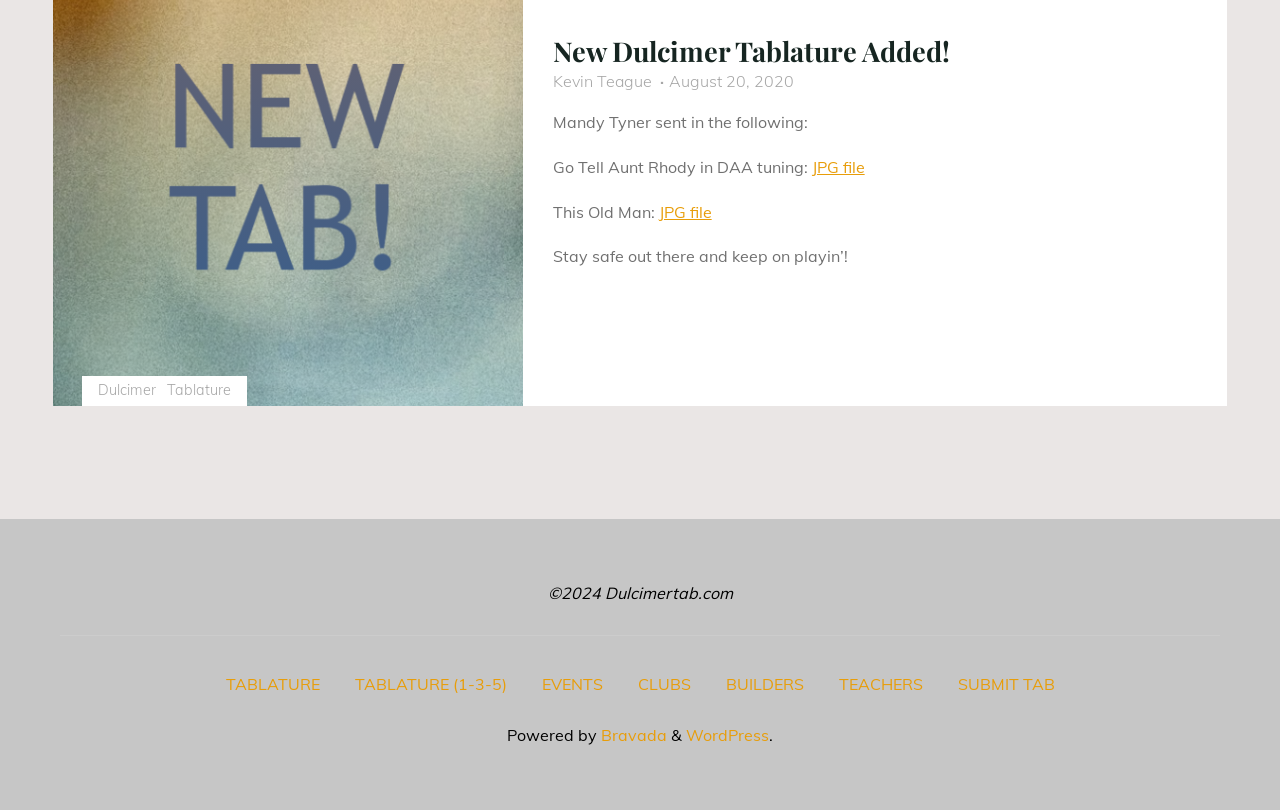Please determine the bounding box coordinates of the element's region to click in order to carry out the following instruction: "Download the 'JPG file' for 'Go Tell Aunt Rhody in DAA tuning'". The coordinates should be four float numbers between 0 and 1, i.e., [left, top, right, bottom].

[0.634, 0.194, 0.675, 0.219]